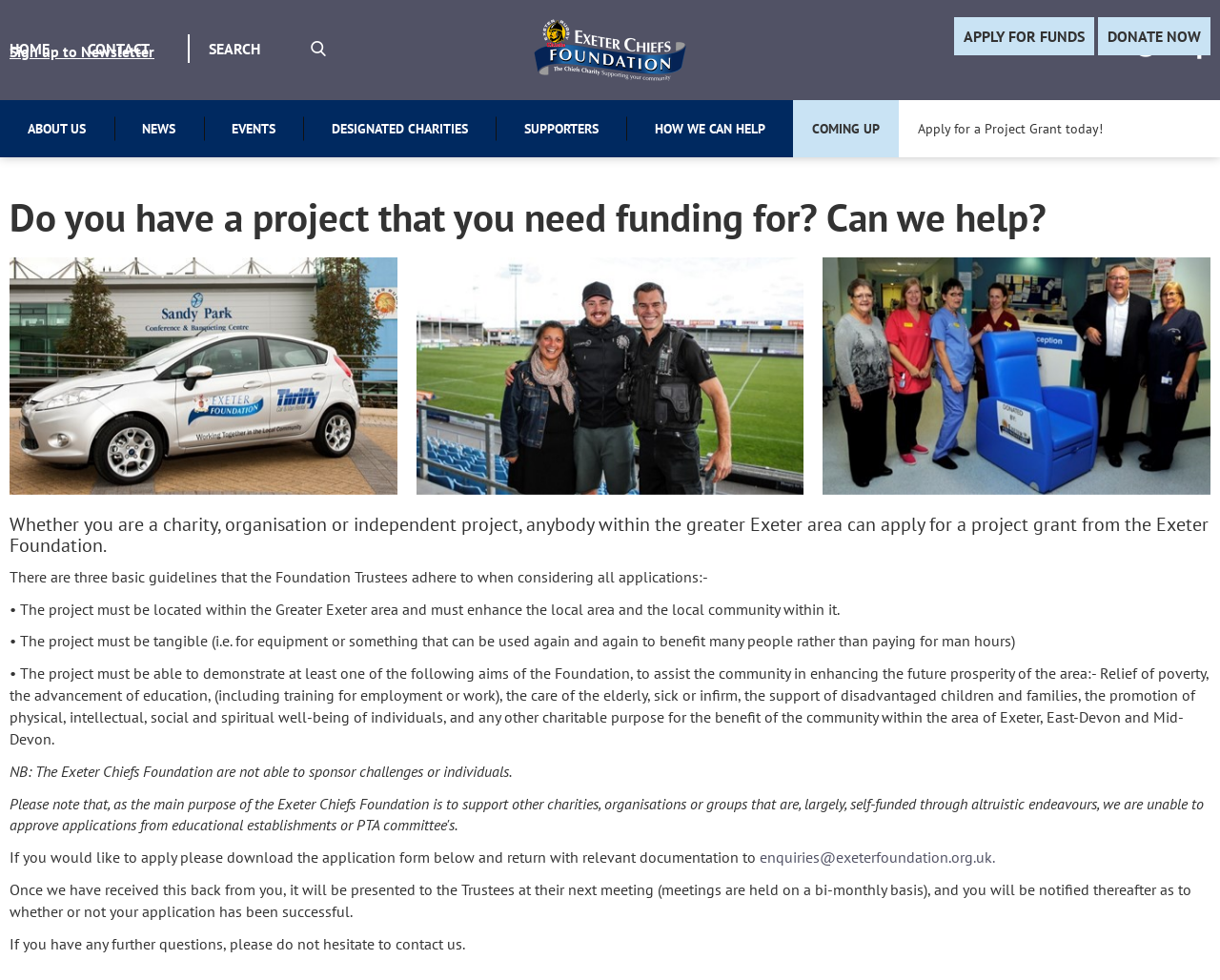Can you identify and provide the main heading of the webpage?

Do you have a project that you need funding for? Can we help?